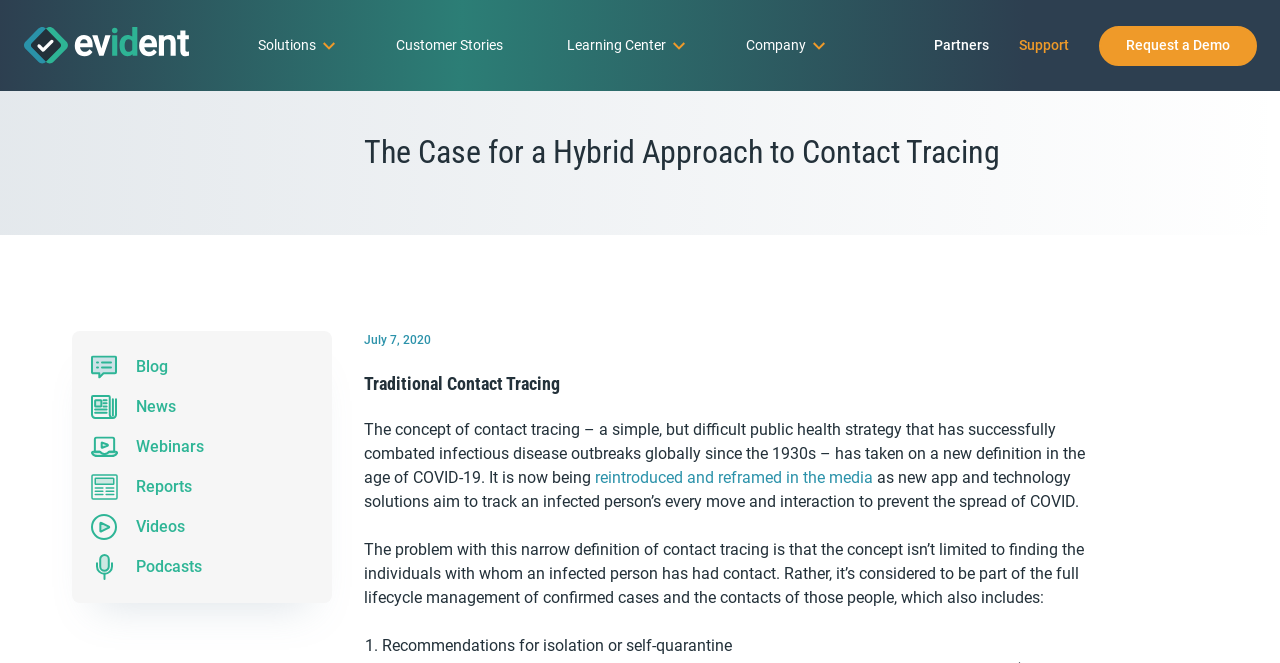Locate the bounding box coordinates of the element that needs to be clicked to carry out the instruction: "Click on the 'Site Logo' link". The coordinates should be given as four float numbers ranging from 0 to 1, i.e., [left, top, right, bottom].

[0.018, 0.041, 0.162, 0.096]